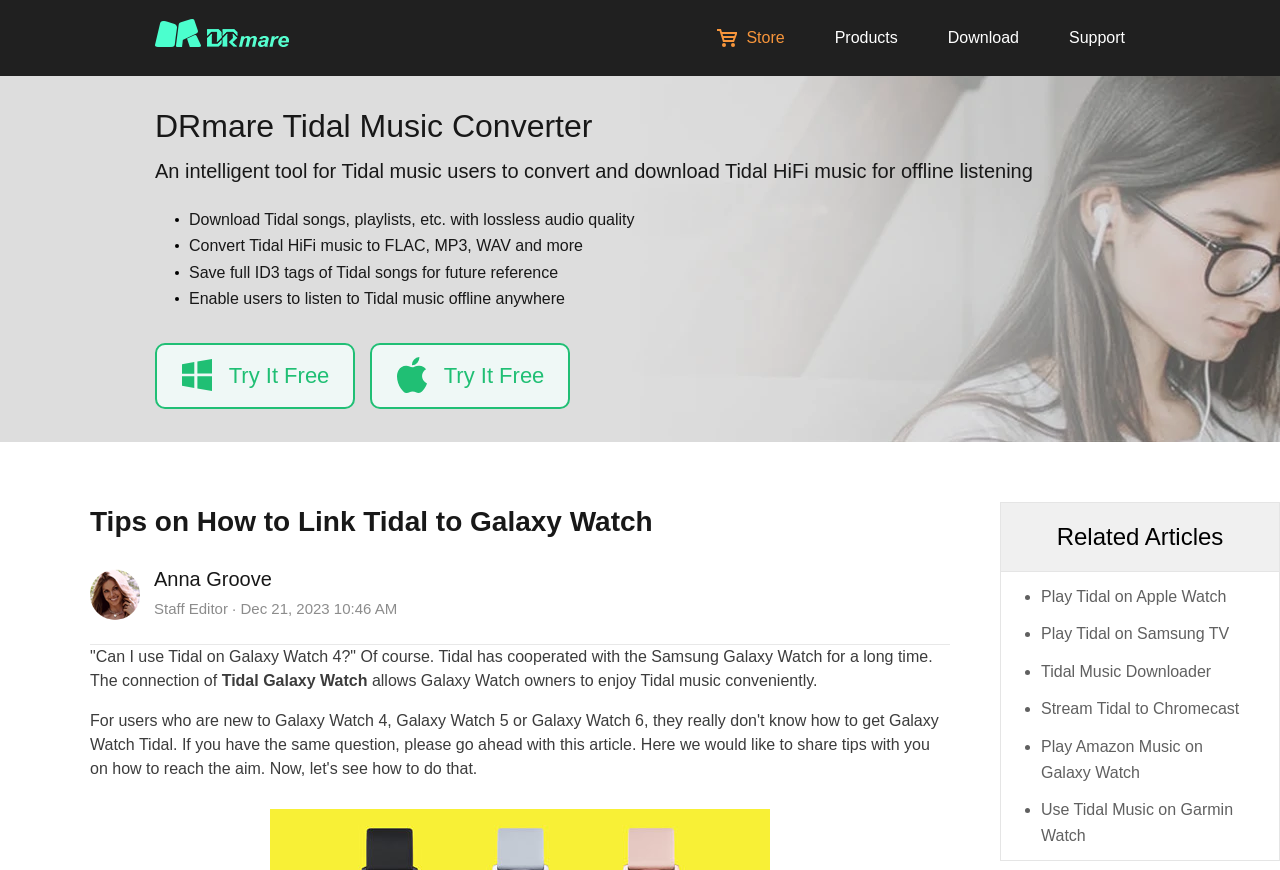Please provide a one-word or short phrase answer to the question:
What is the topic of the article 'Tips on How to Link Tidal to Galaxy Watch'?

Linking Tidal to Galaxy Watch